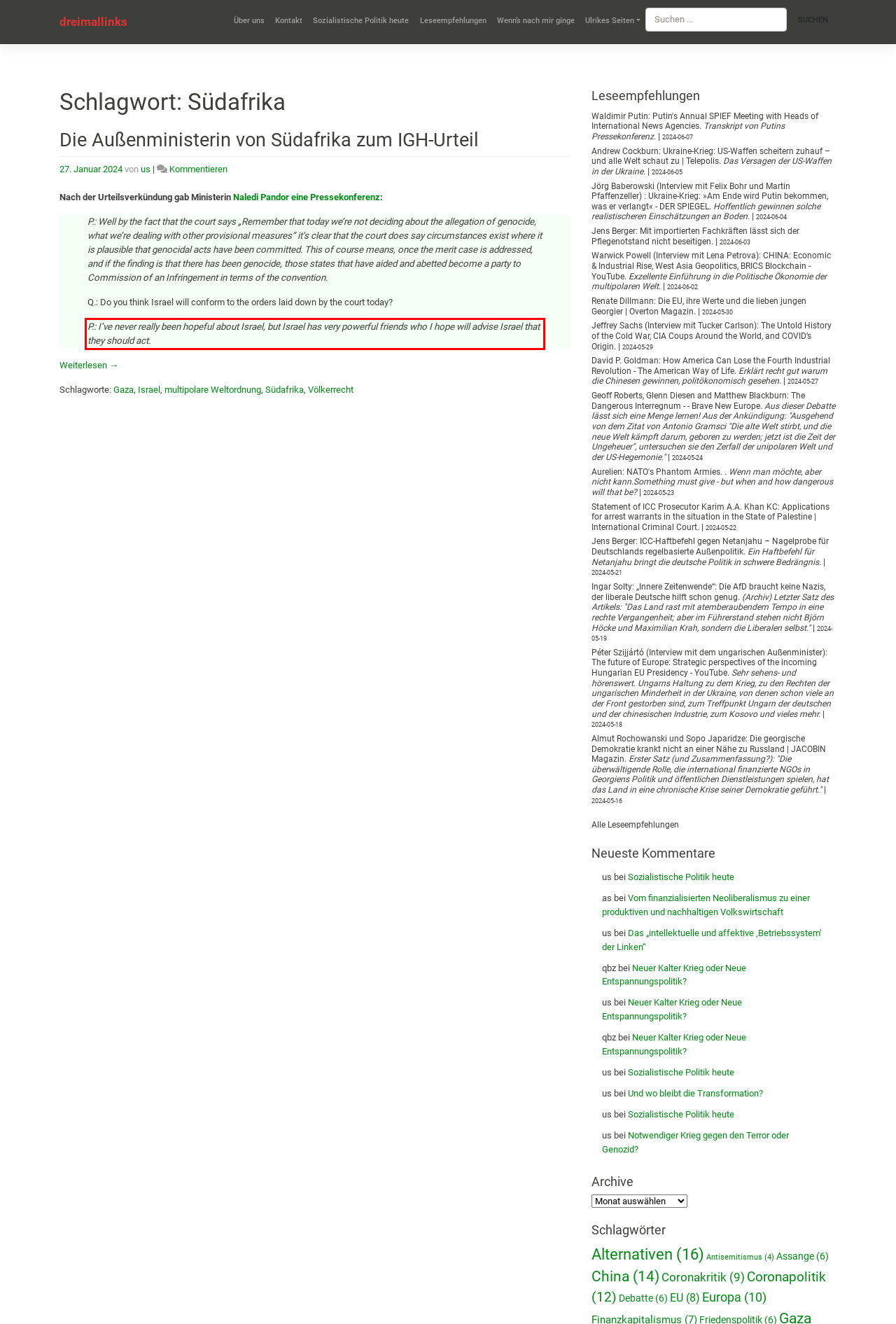Analyze the screenshot of the webpage that features a red bounding box and recognize the text content enclosed within this red bounding box.

P.: I’ve never really been hopeful about Israel, but Israel has very powerful friends who I hope will advise Israel that they should act.